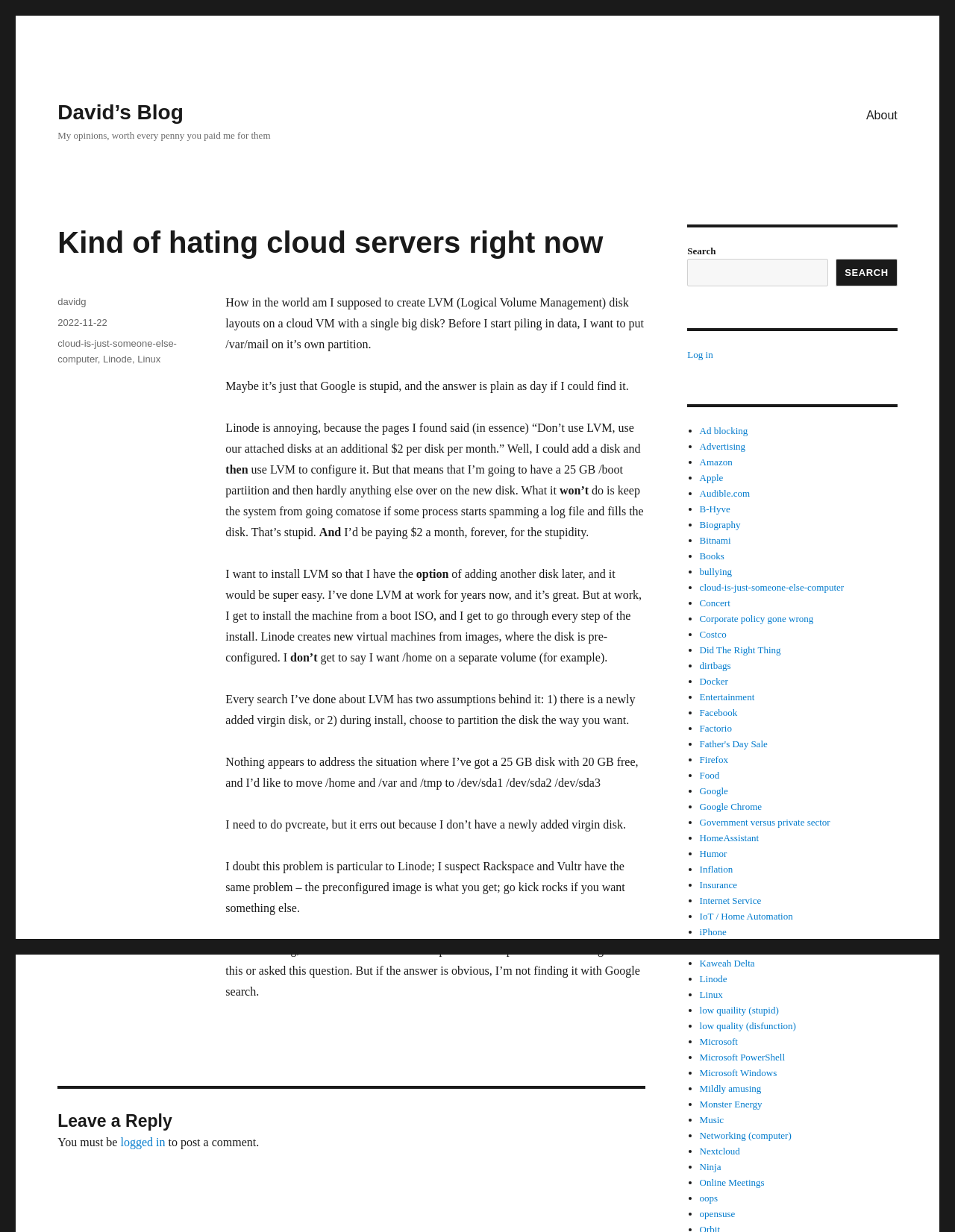Find the bounding box coordinates of the UI element according to this description: "low quality (disfunction)".

[0.733, 0.828, 0.833, 0.837]